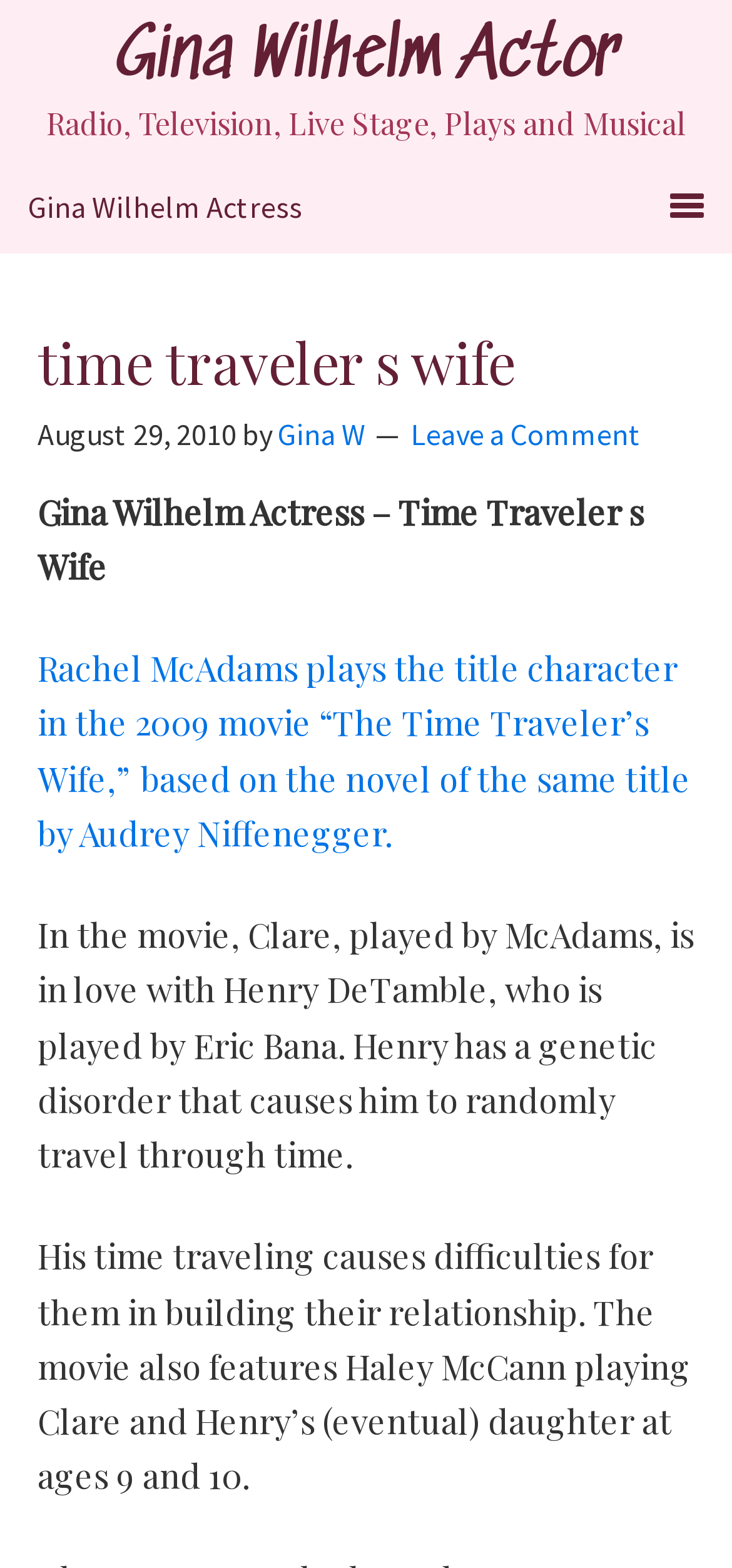Please specify the bounding box coordinates in the format (top-left x, top-left y, bottom-right x, bottom-right y), with all values as floating point numbers between 0 and 1. Identify the bounding box of the UI element described by: Gina Wilhelm Actor

[0.155, 0.01, 0.845, 0.063]